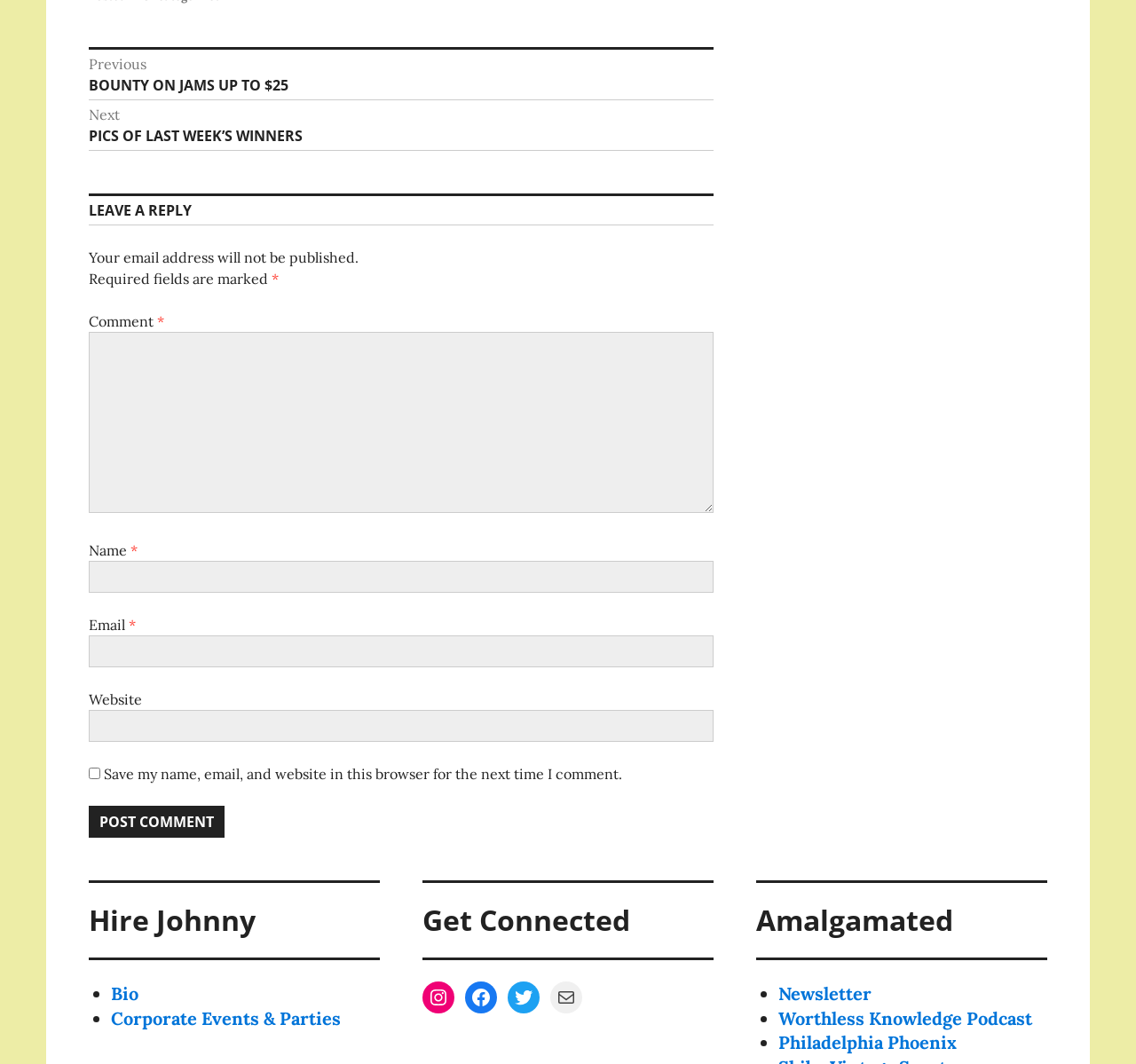Provide the bounding box coordinates of the HTML element described by the text: "Philadelphia Phoenix".

[0.685, 0.97, 0.842, 0.99]